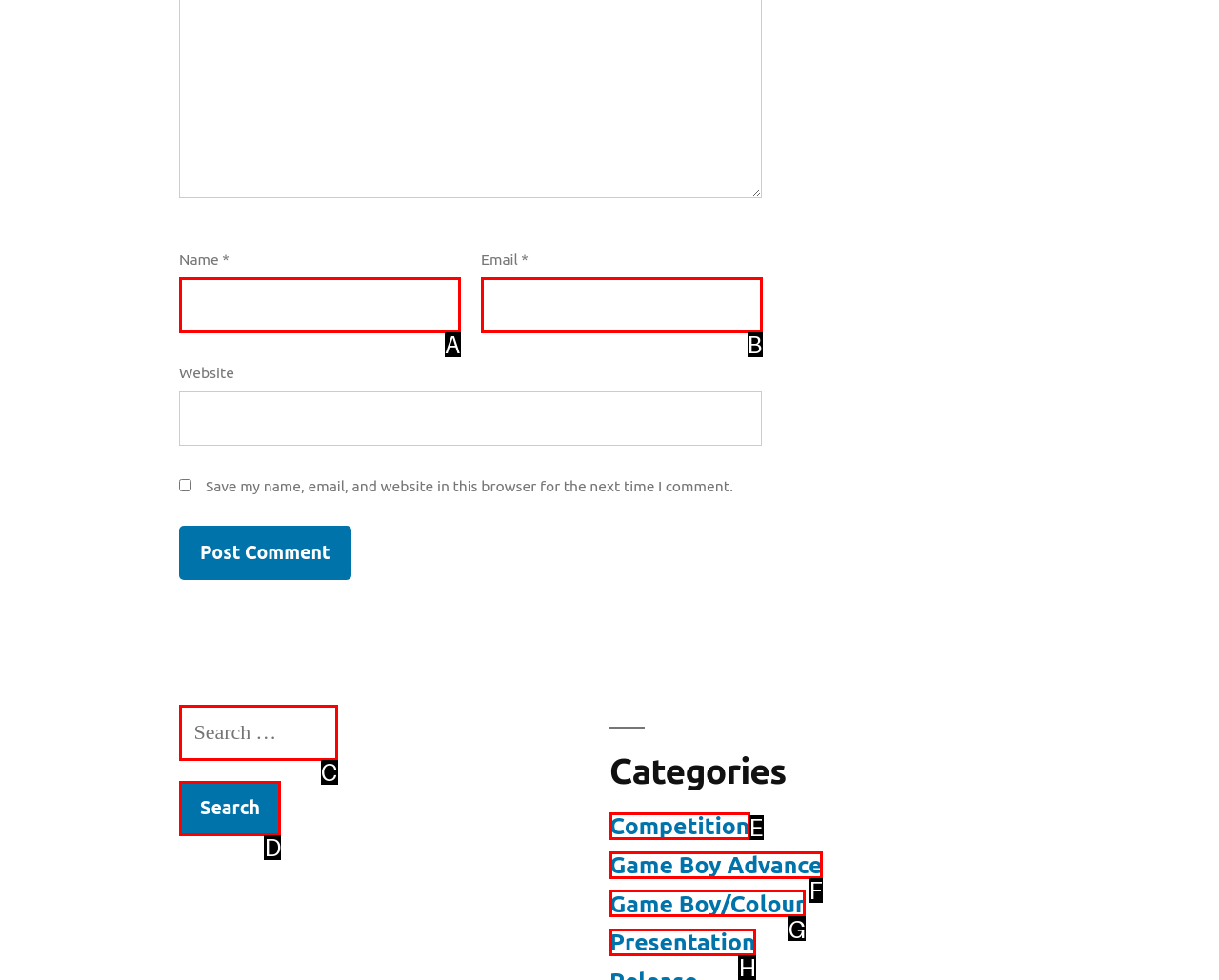Refer to the description: Presentation and choose the option that best fits. Provide the letter of that option directly from the options.

H